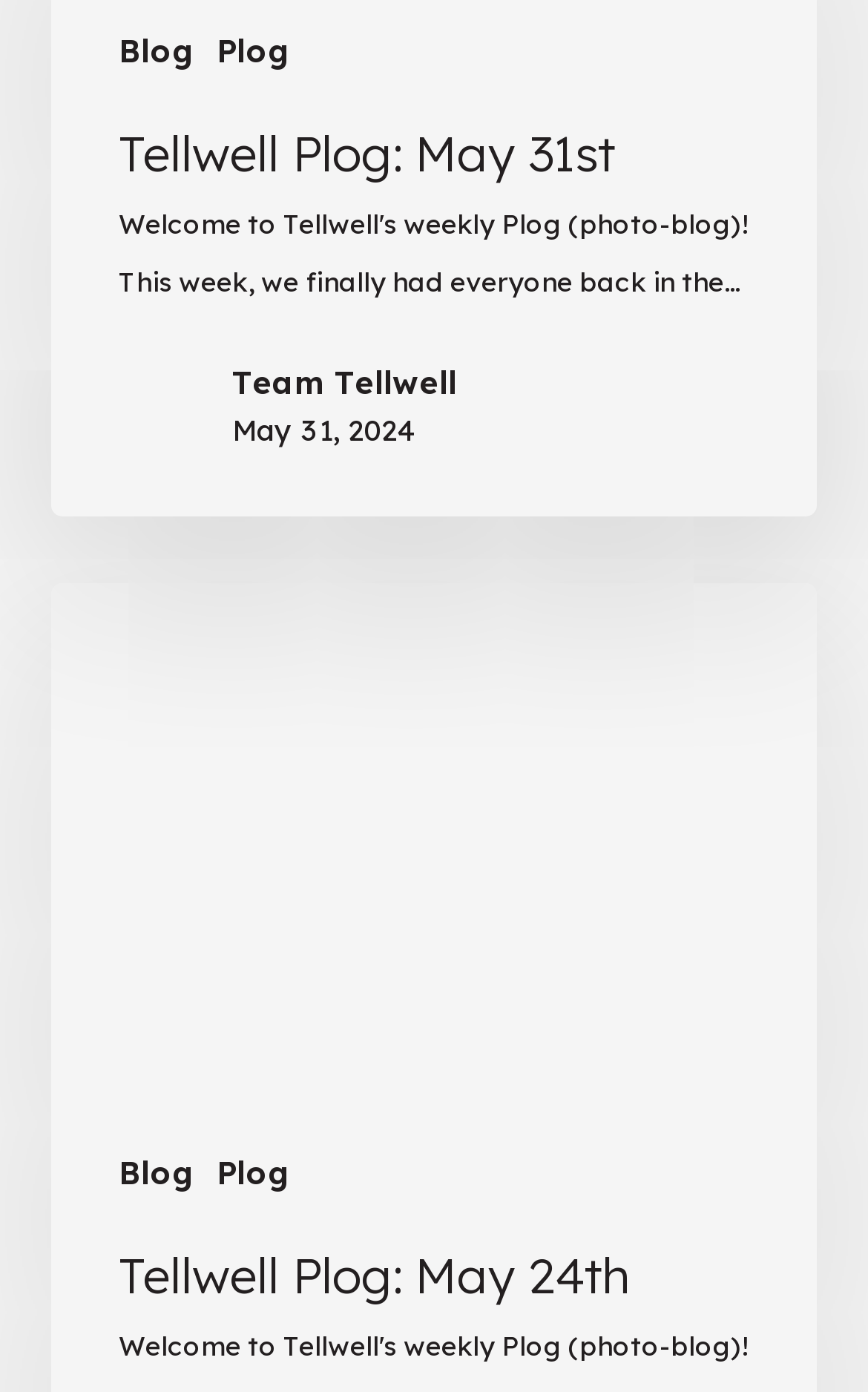Identify the bounding box coordinates for the UI element described as follows: Team Tellwell. Use the format (top-left x, top-left y, bottom-right x, bottom-right y) and ensure all values are floating point numbers between 0 and 1.

[0.268, 0.256, 0.527, 0.294]